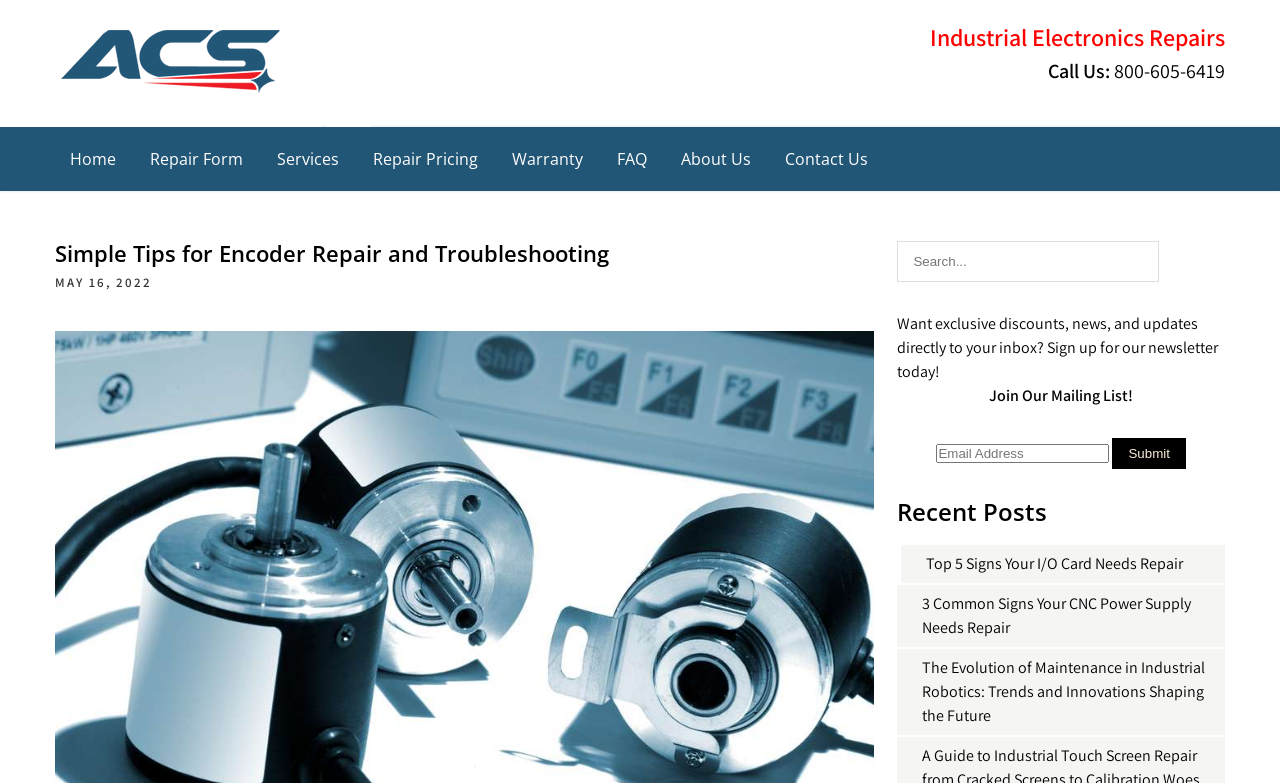Can you specify the bounding box coordinates of the area that needs to be clicked to fulfill the following instruction: "Click the 'Home' link"?

[0.043, 0.162, 0.102, 0.244]